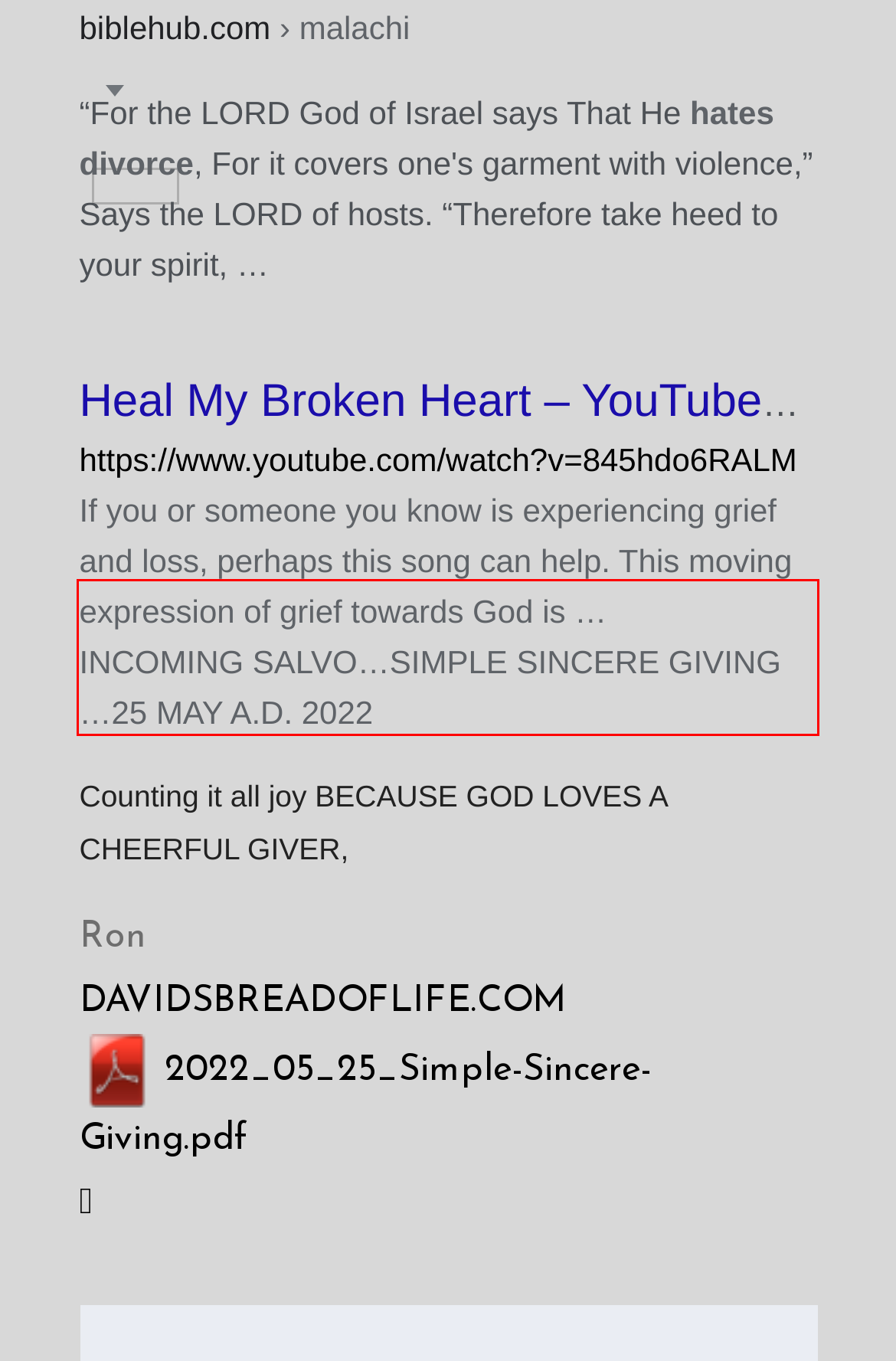Examine the webpage screenshot and use OCR to recognize and output the text within the red bounding box.

If you or someone you know is experiencing grief and loss, perhaps this song can help. This moving expression of grief towards God is …